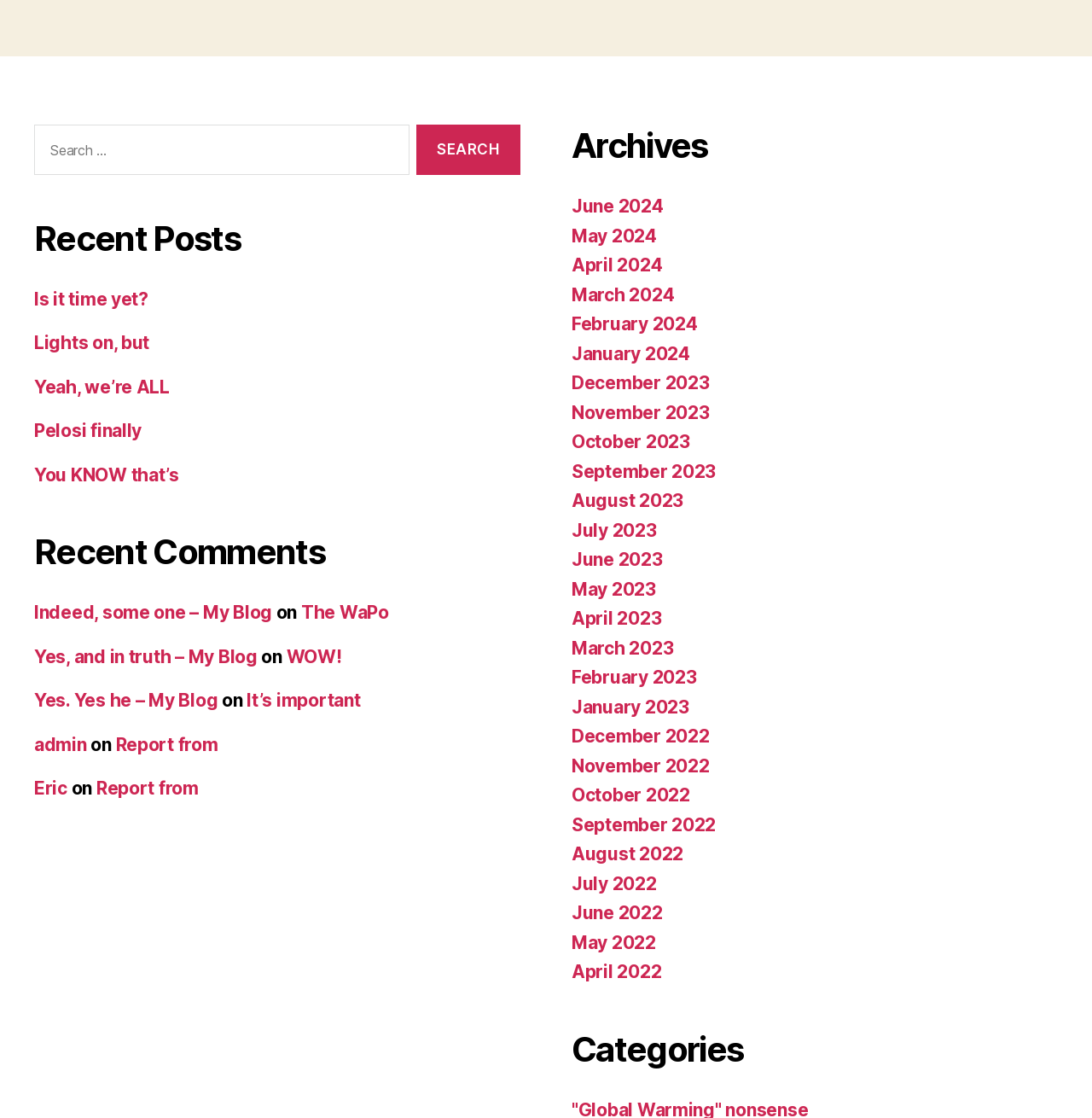What is the main function of the search box?
Please describe in detail the information shown in the image to answer the question.

The search box is located at the top of the webpage with a label 'Search for:' and a button 'Search'. This suggests that the main function of the search box is to search for posts on the website.